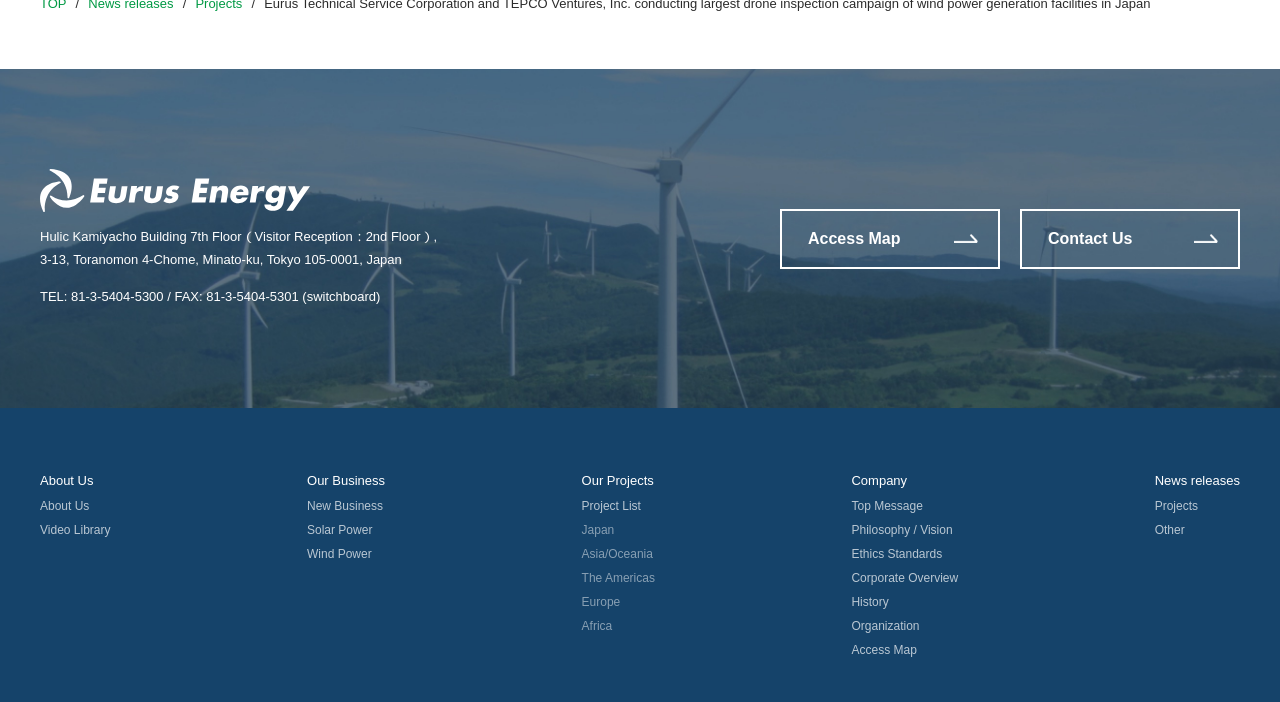Highlight the bounding box of the UI element that corresponds to this description: "Philosophy / Vision".

[0.665, 0.745, 0.744, 0.765]